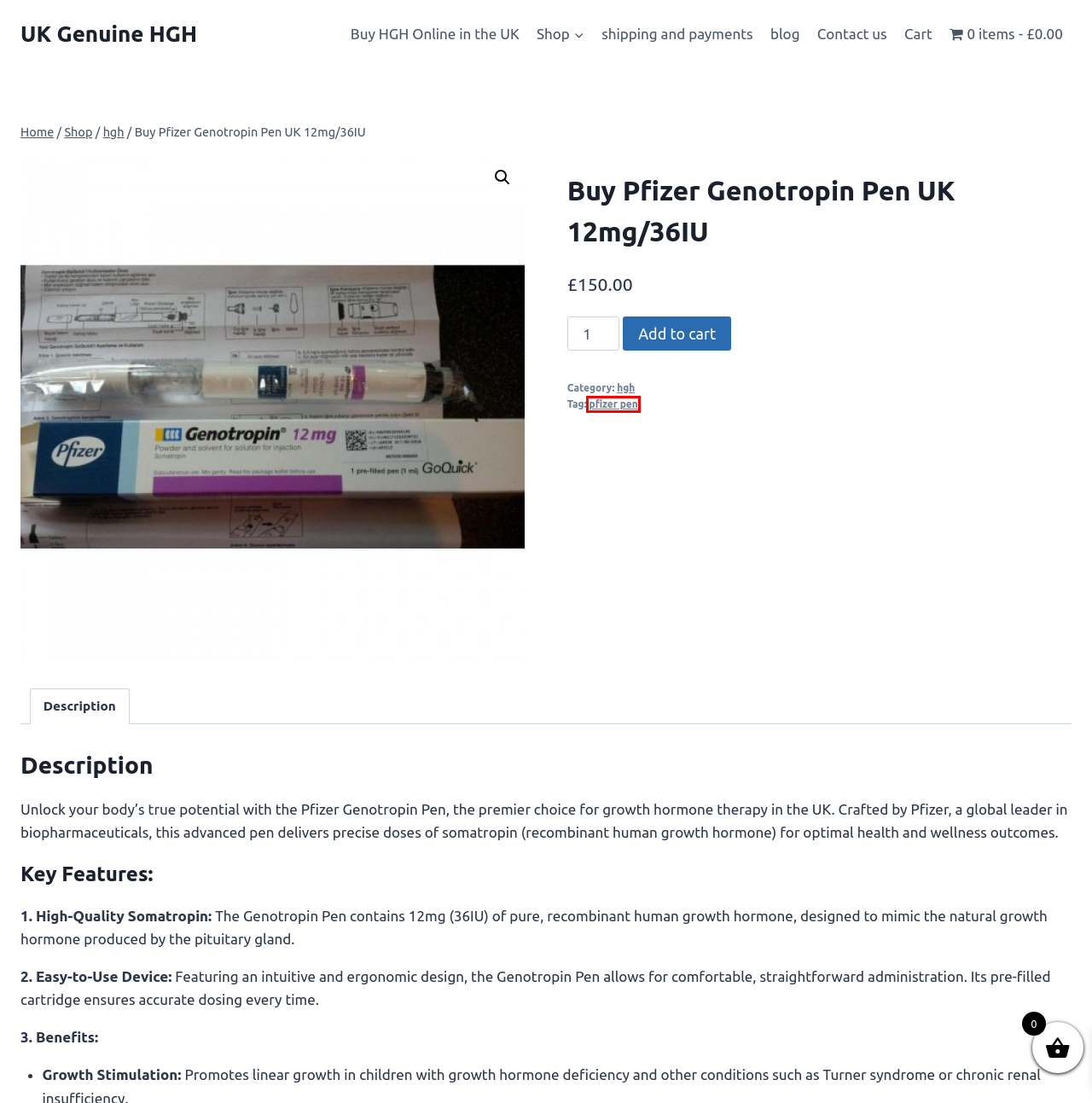Inspect the screenshot of a webpage with a red rectangle bounding box. Identify the webpage description that best corresponds to the new webpage after clicking the element inside the bounding box. Here are the candidates:
A. Cart - UK Genuine HGH
B. sitropin 100 iu UK| buy sitropin | sitropin hgh for sale
C. contact us page | uksteroids-buy.com
D. Steroids For Sale UK | Buy HGH UK – uksteroids-buy
E. buy HGH UK | HGH for sale in the UK | HGH UK
F. Buy hgh UK | HGH For Sale UK | Buy HGH
G. pfizer pen Archives - UK Genuine HGH
H. shipping and payments

G